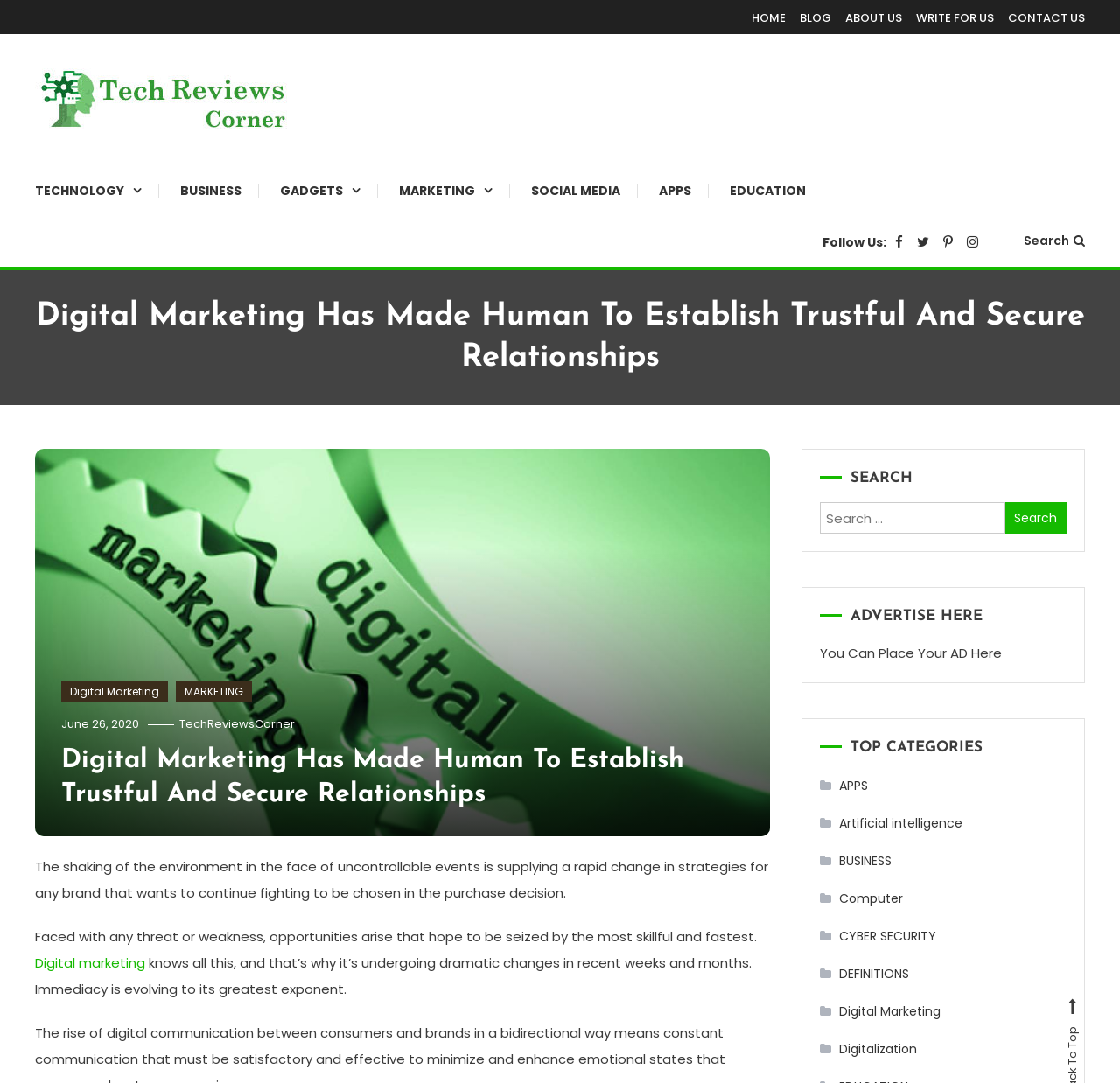Using the webpage screenshot, find the UI element described by June 26, 2020June 26, 2020. Provide the bounding box coordinates in the format (top-left x, top-left y, bottom-right x, bottom-right y), ensuring all values are floating point numbers between 0 and 1.

[0.055, 0.66, 0.124, 0.676]